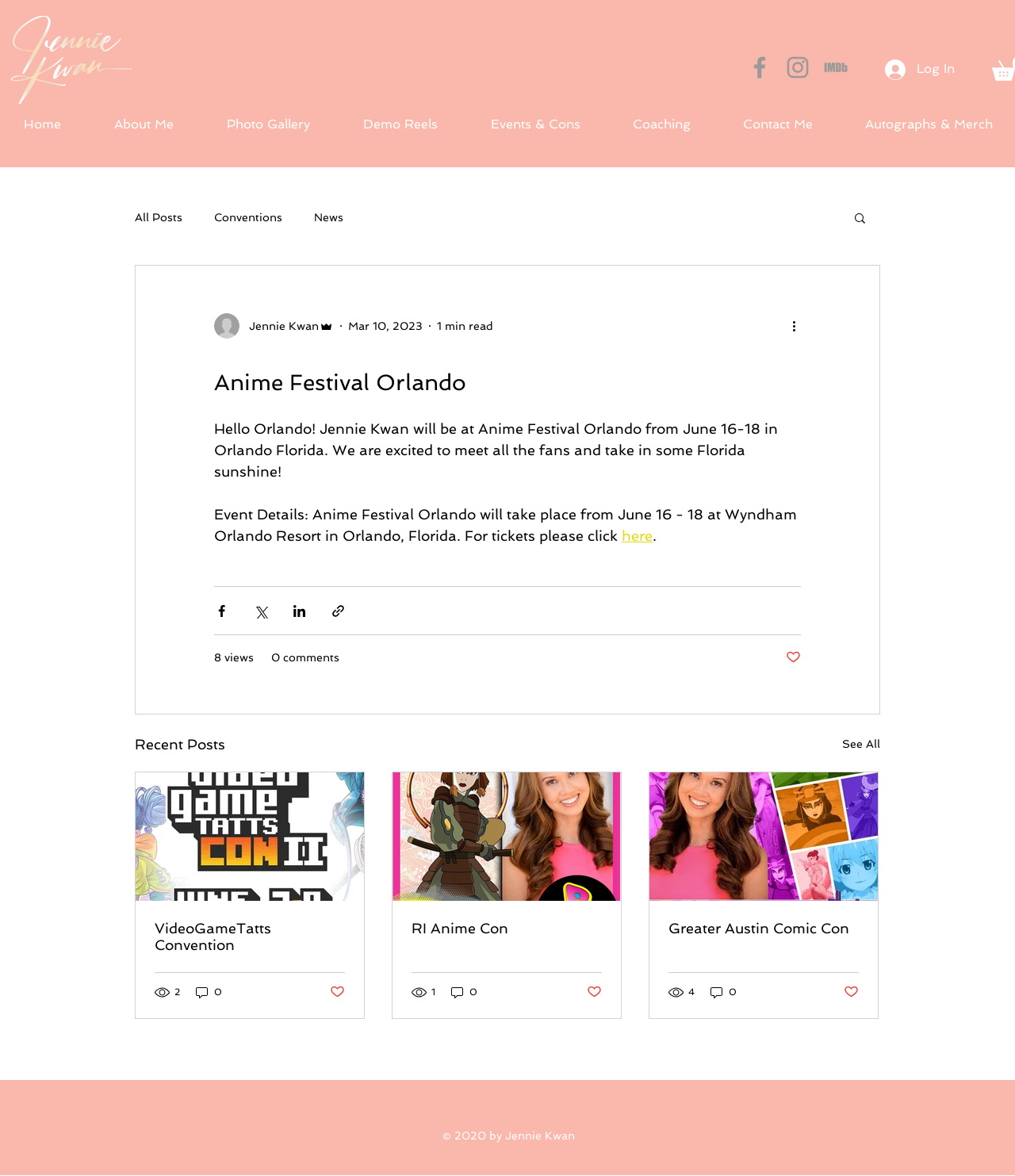Identify and provide the text of the main header on the webpage.

Anime Festival Orlando